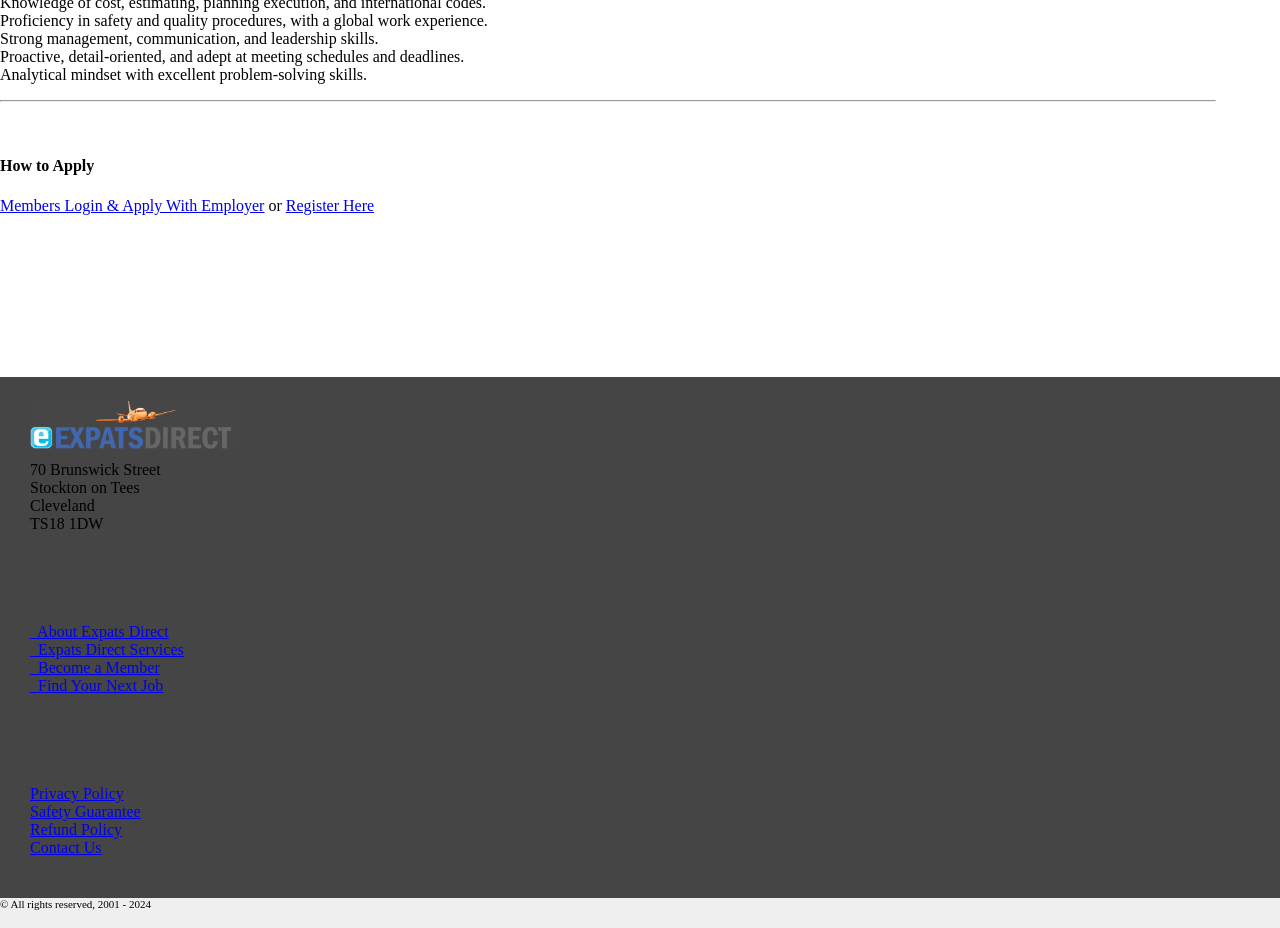Reply to the question with a single word or phrase:
What is the address mentioned on the webpage?

70 Brunswick Street